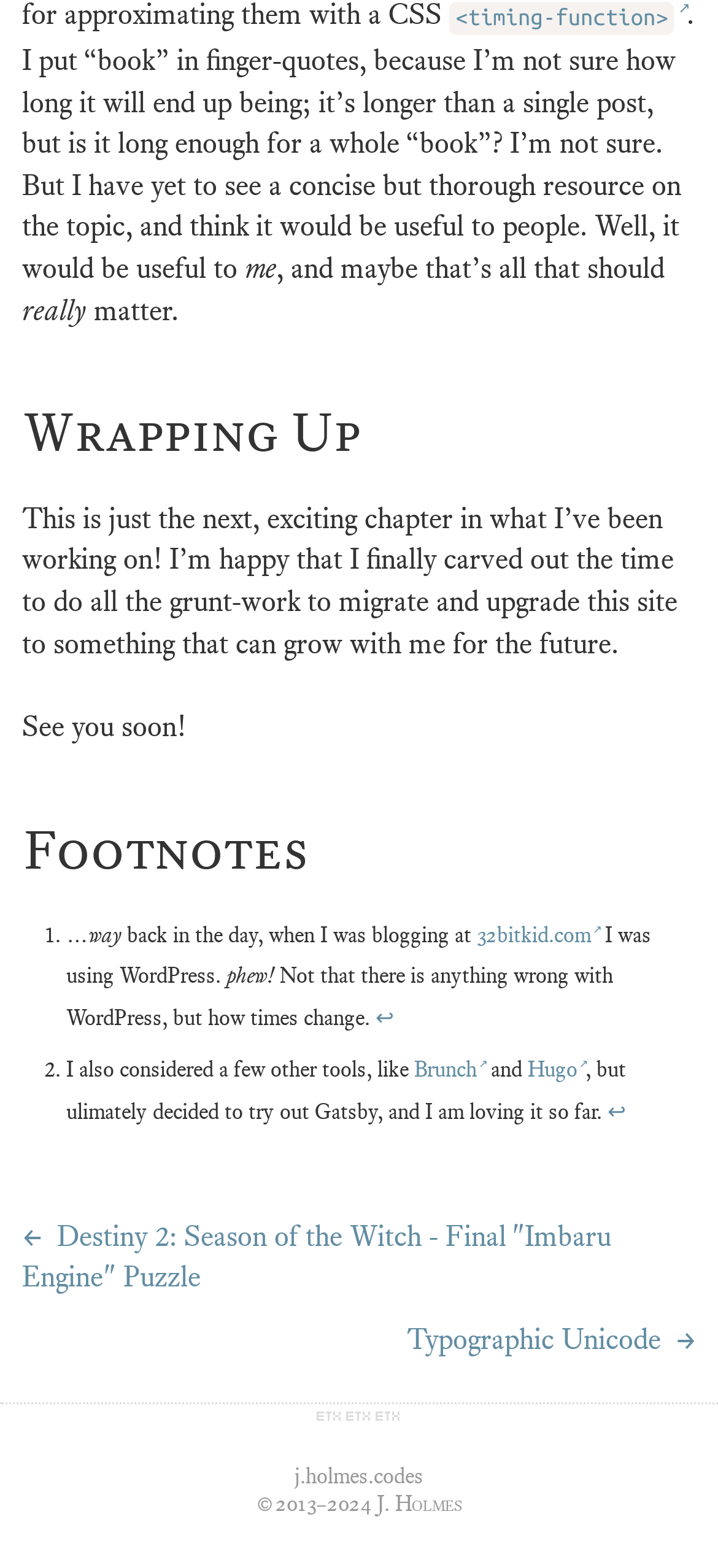What is the topic of the blog post?
Analyze the image and provide a thorough answer to the question.

The topic of the blog post can be inferred from the content of the webpage, which talks about migrating and upgrading the website to something that can grow with the author in the future.